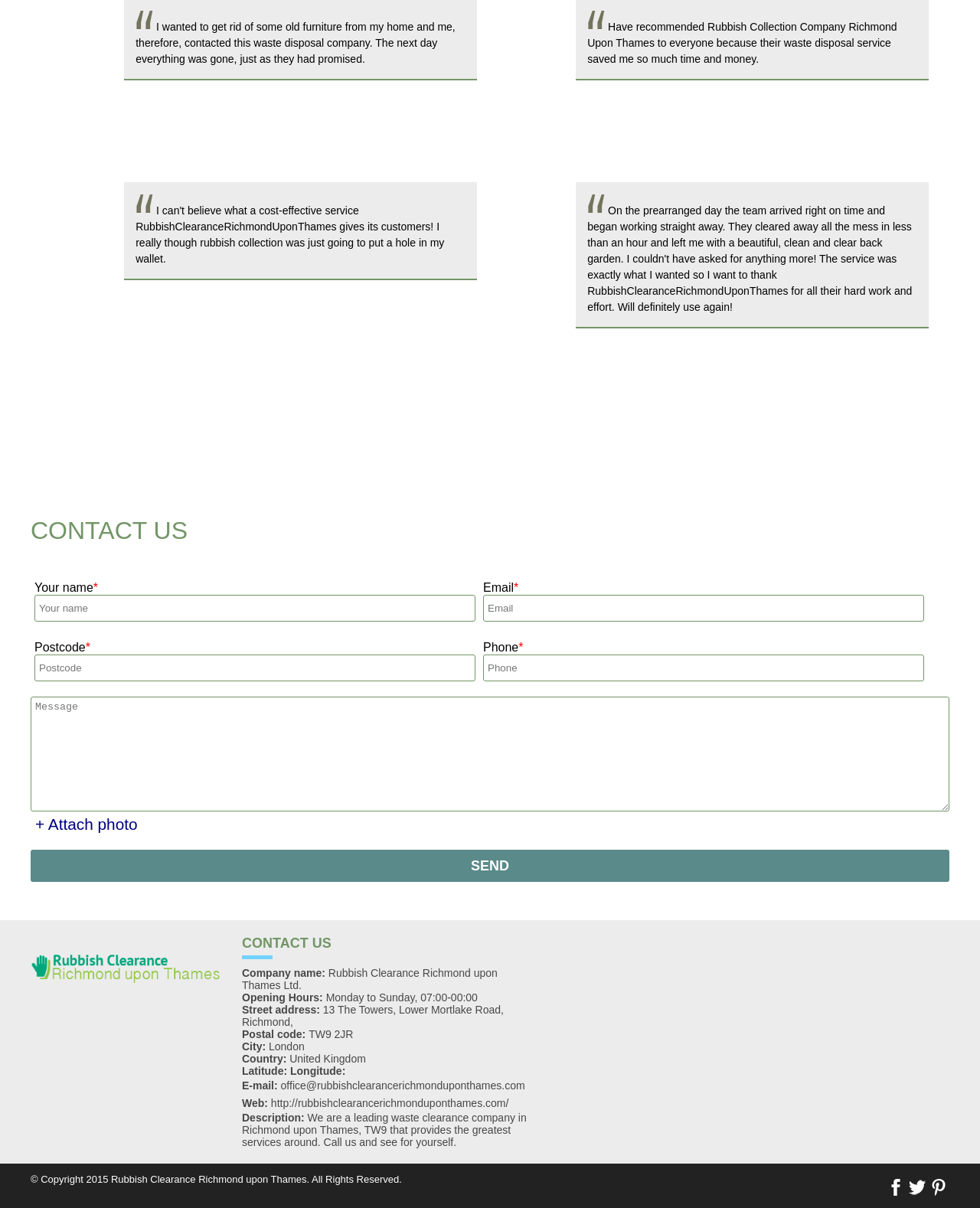Identify the bounding box coordinates of the area you need to click to perform the following instruction: "Contact the company via email".

[0.286, 0.894, 0.536, 0.904]